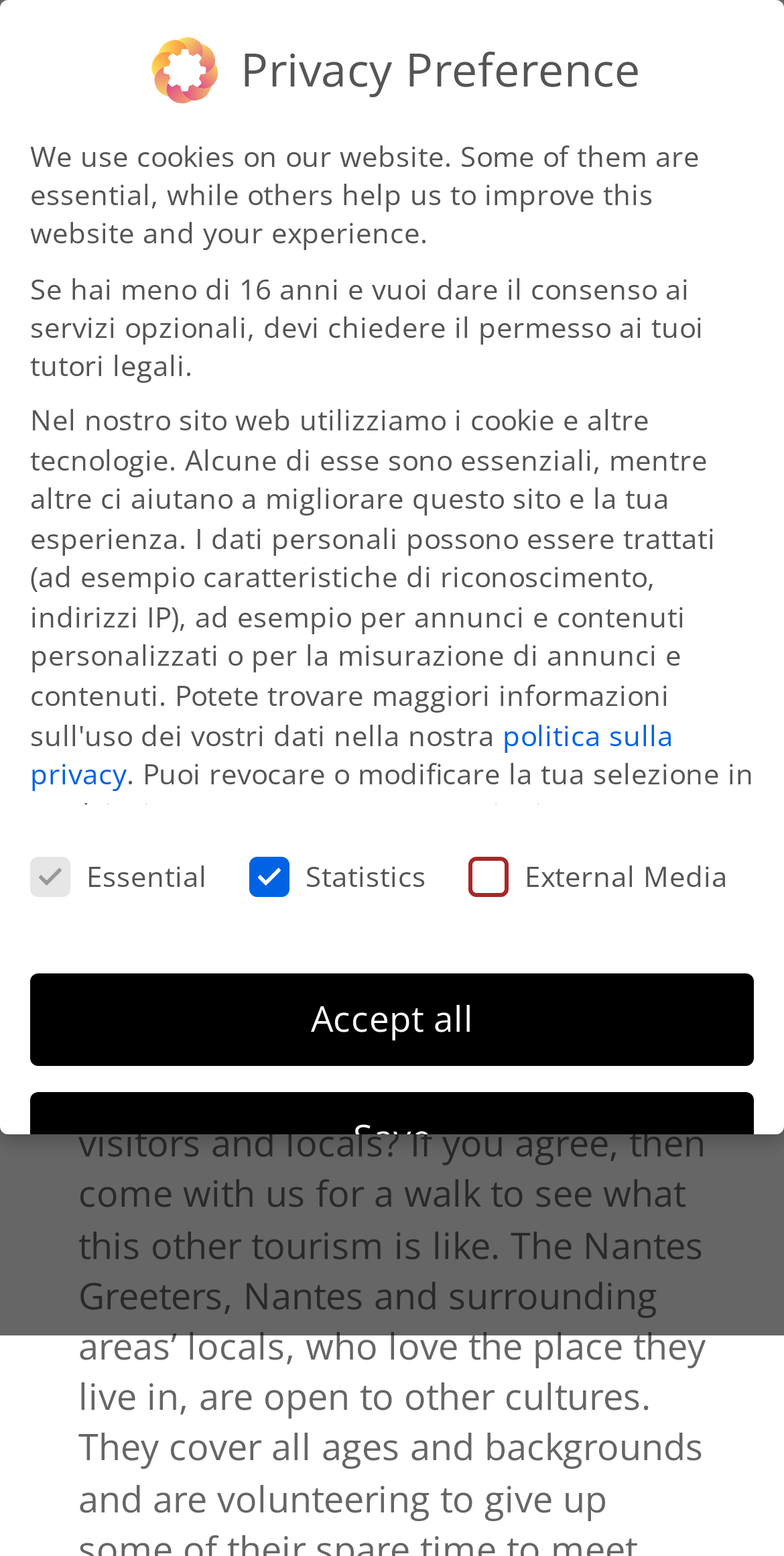Please locate the bounding box coordinates for the element that should be clicked to achieve the following instruction: "View Nantes image". Ensure the coordinates are given as four float numbers between 0 and 1, i.e., [left, top, right, bottom].

[0.1, 0.346, 0.9, 0.615]